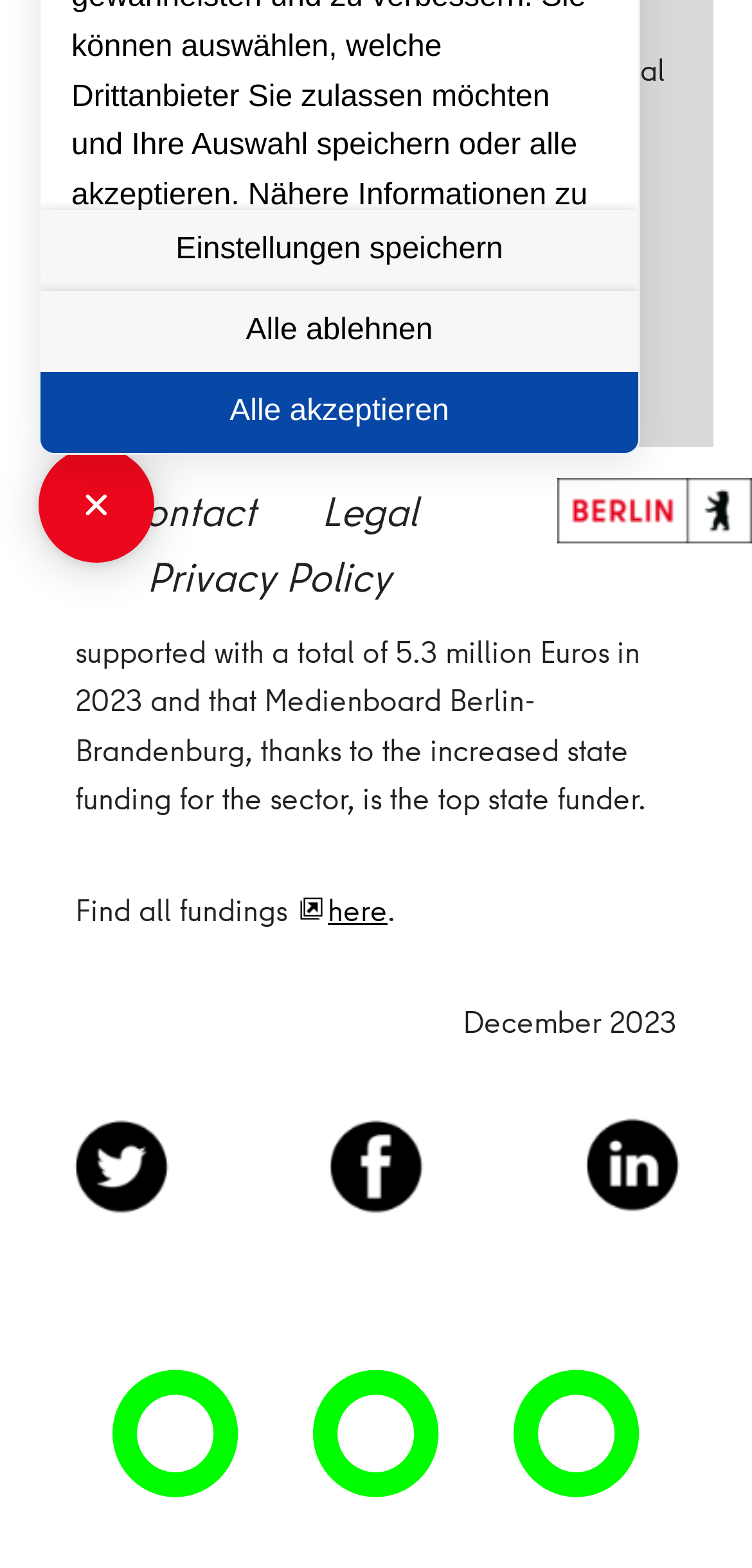Determine the bounding box coordinates of the UI element that matches the following description: "+49 30 46302-338". The coordinates should be four float numbers between 0 and 1 in the format [left, top, right, bottom].

[0.3, 0.27, 0.636, 0.297]